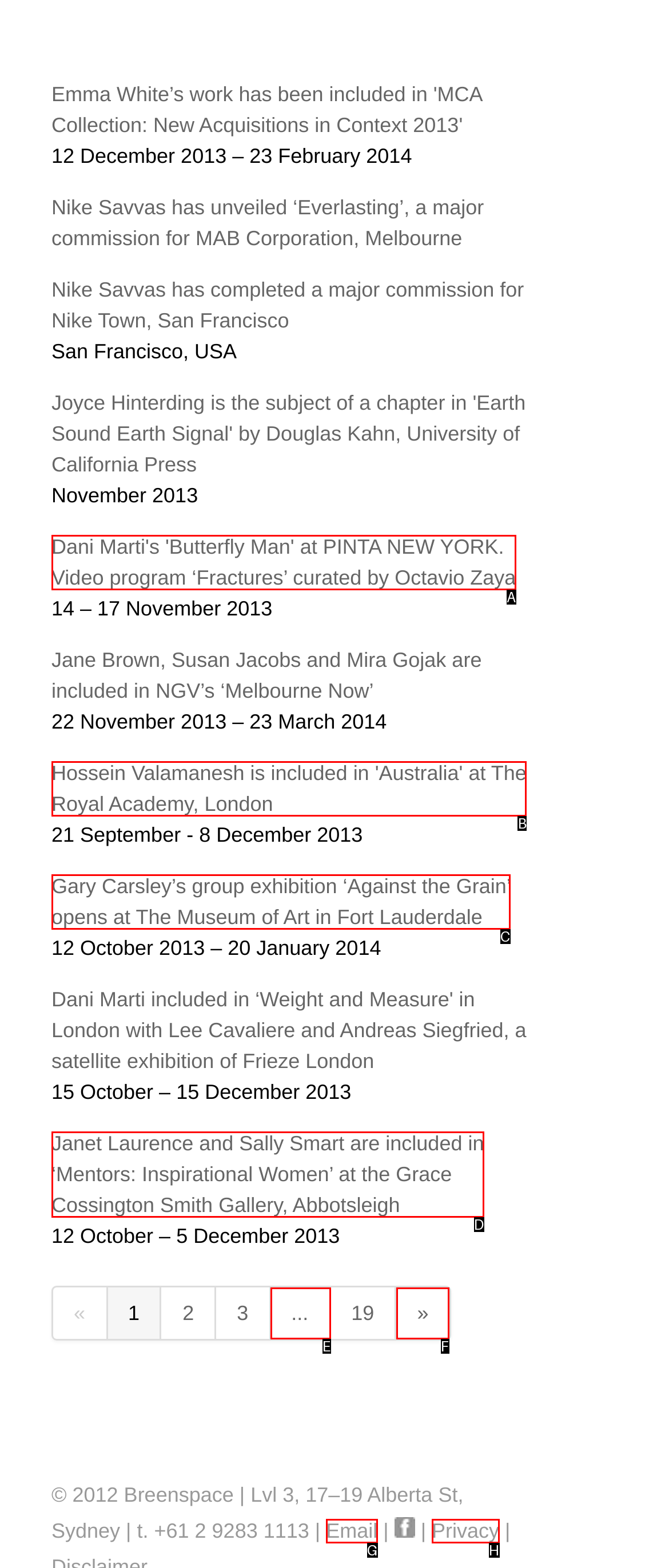Given the description: Menu, select the HTML element that best matches it. Reply with the letter of your chosen option.

None